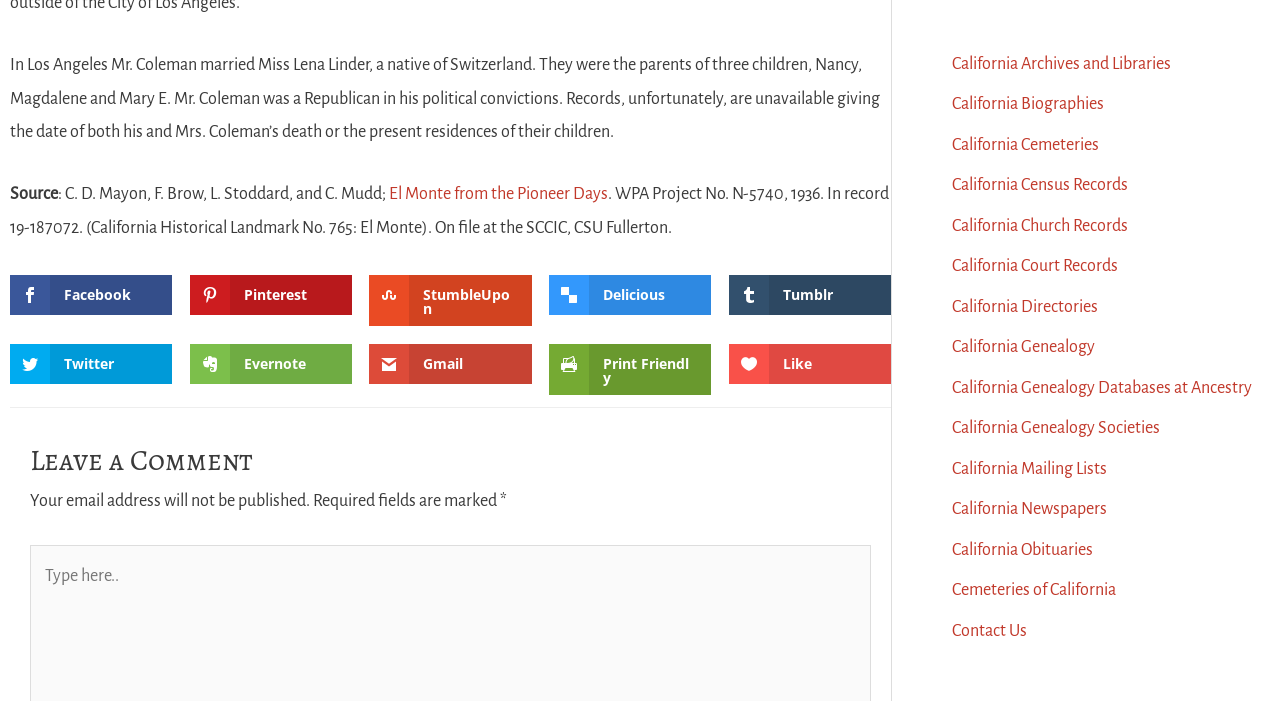Identify the bounding box coordinates for the region of the element that should be clicked to carry out the instruction: "Read more about El Monte from the Pioneer Days". The bounding box coordinates should be four float numbers between 0 and 1, i.e., [left, top, right, bottom].

[0.304, 0.264, 0.475, 0.29]